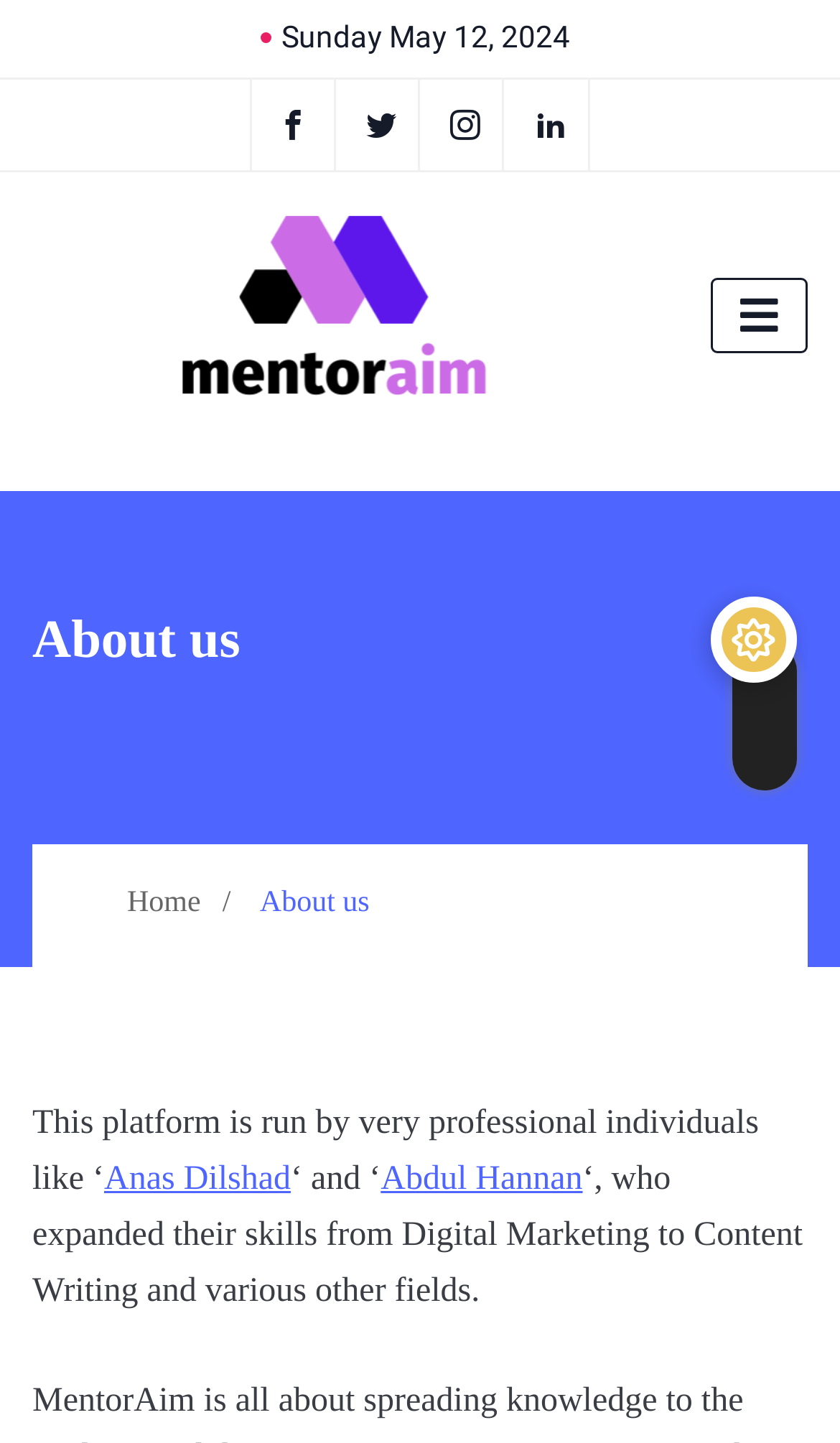Identify the bounding box for the given UI element using the description provided. Coordinates should be in the format (top-left x, top-left y, bottom-right x, bottom-right y) and must be between 0 and 1. Here is the description: here

None